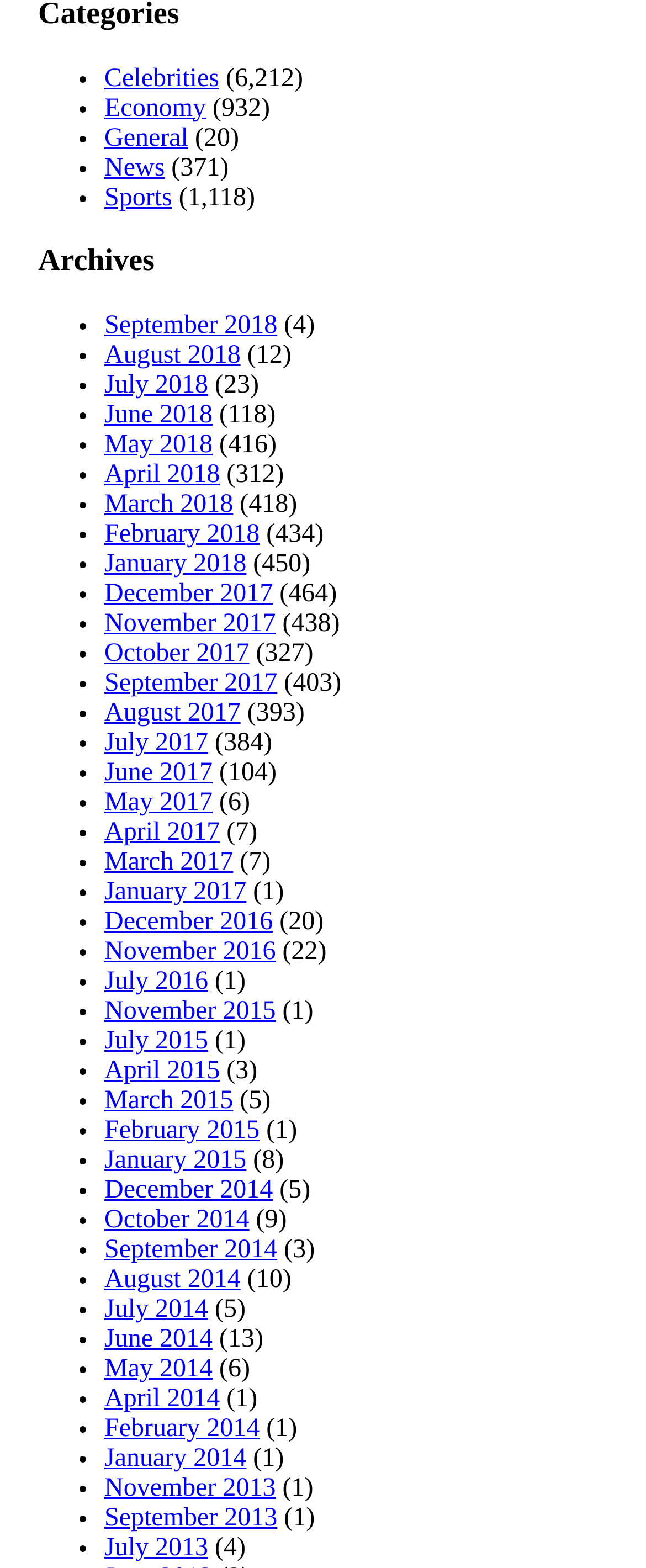What is the title of the section below the categories?
Please use the image to deliver a detailed and complete answer.

After the categories section, I can see a heading that reads 'Archives'. This section appears to contain a list of links to archived content, organized by month and year.